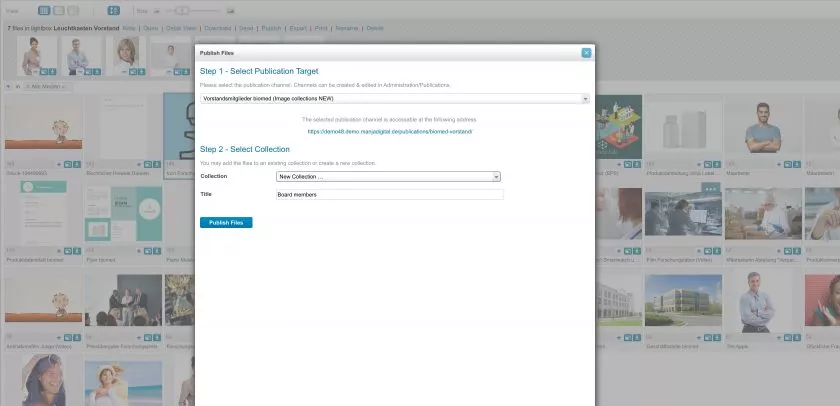Please answer the following question using a single word or phrase: 
What is the alternative to choosing an existing collection?

Create a new one